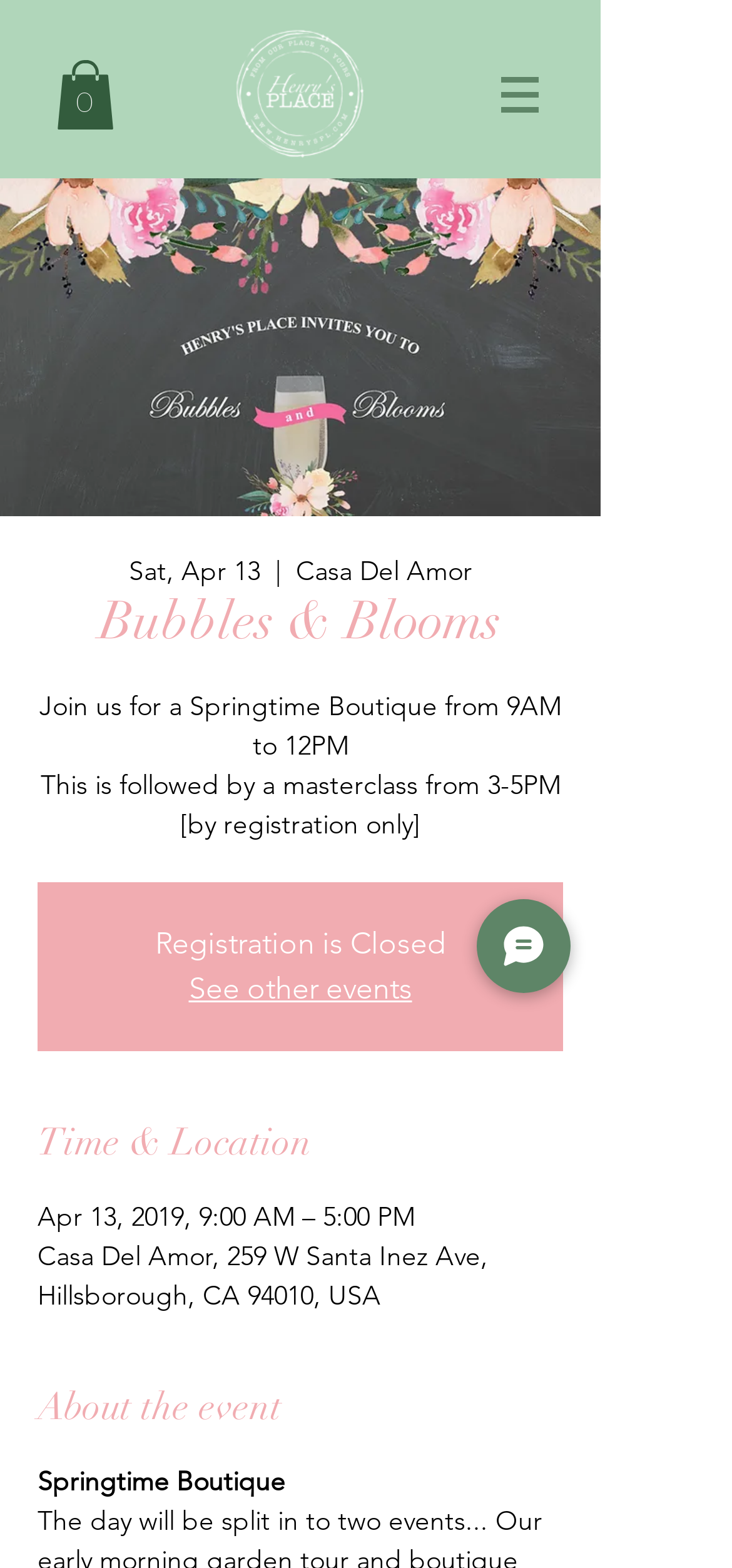Is registration open for the event?
Provide a detailed answer to the question using information from the image.

I found that registration is not open for the event by looking at the static text element that says 'Registration is Closed'. This text indicates that registration is no longer available.